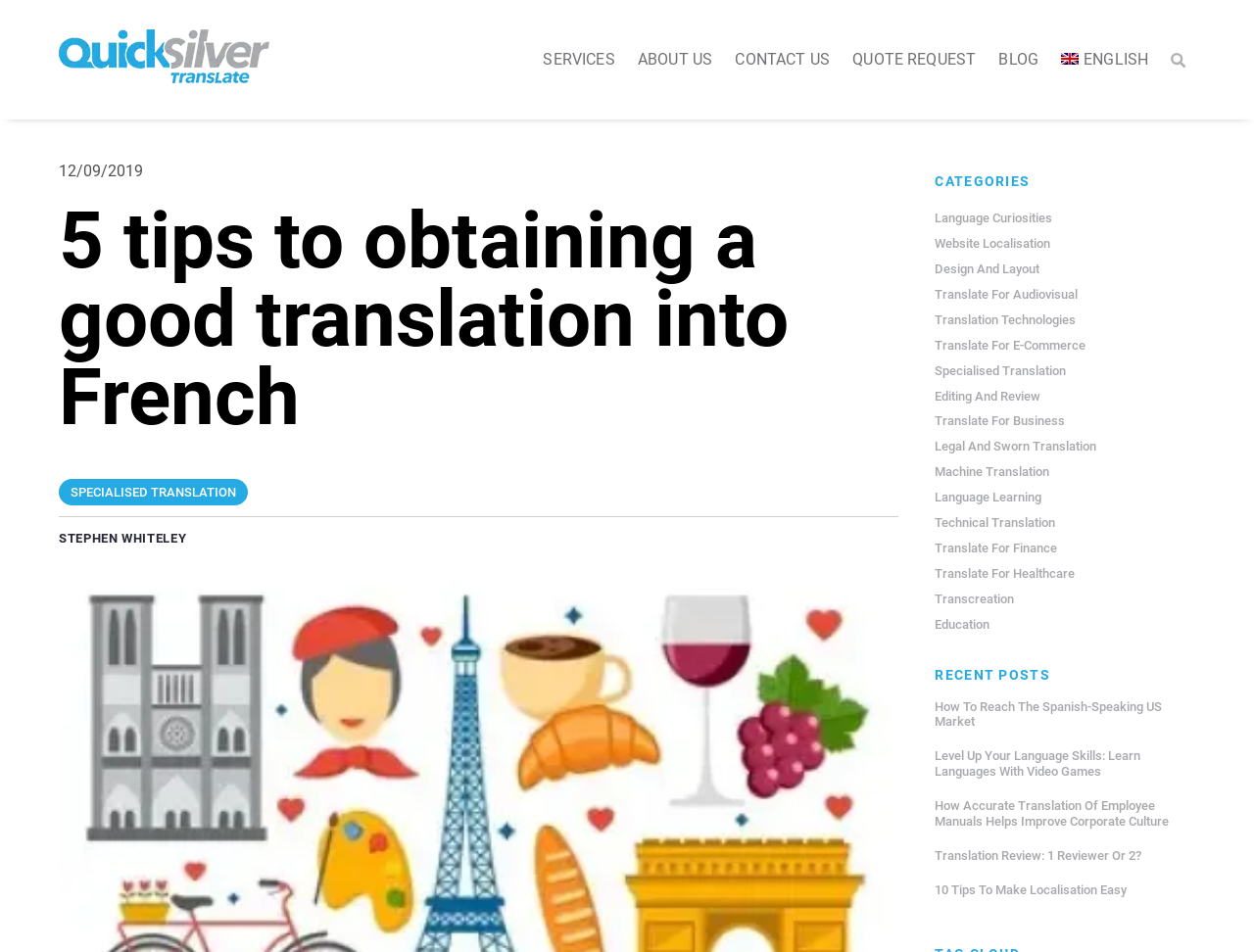Can you find the bounding box coordinates for the element to click on to achieve the instruction: "Explore the 'Language Curiosities' category"?

[0.746, 0.221, 0.839, 0.237]